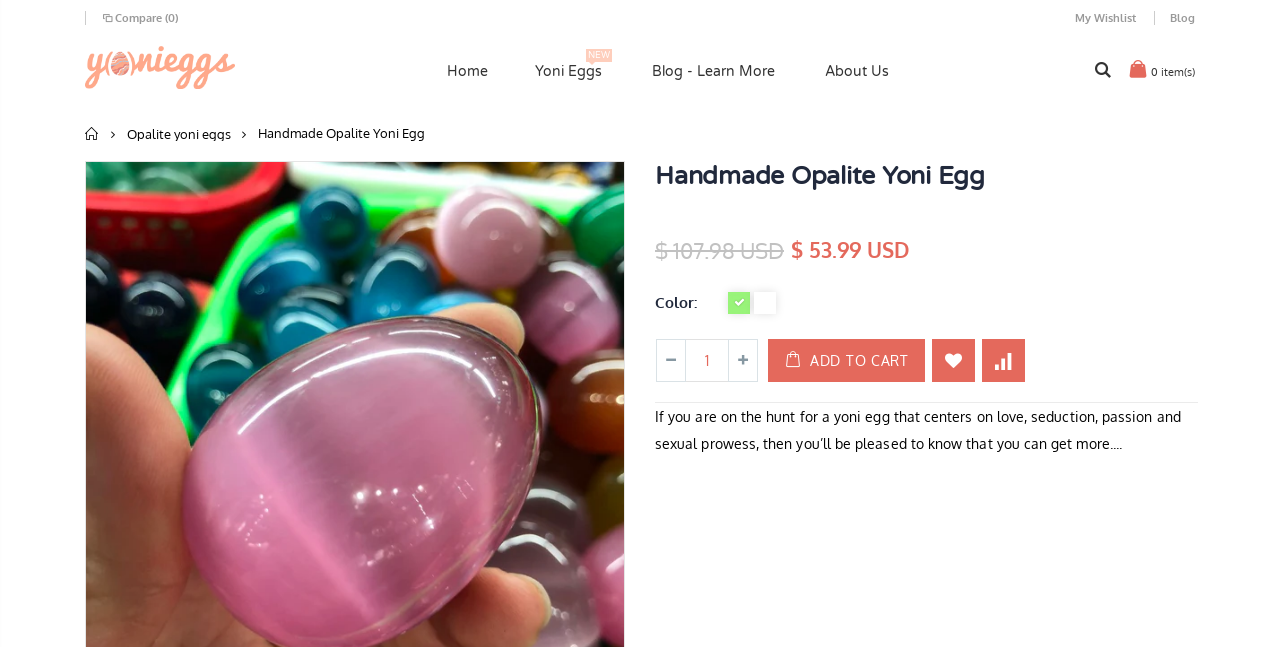Find the headline of the webpage and generate its text content.

Handmade Opalite Yoni Egg